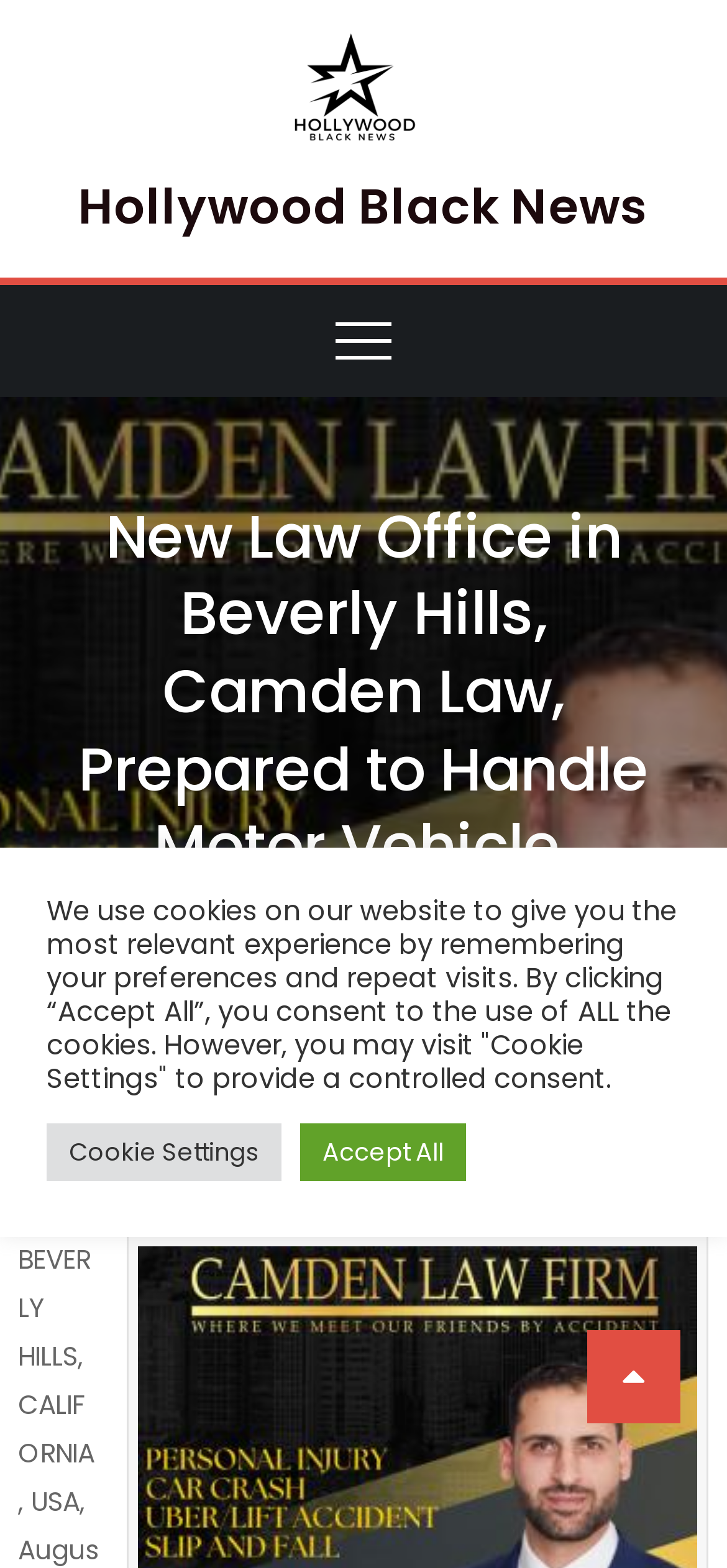Locate the UI element that matches the description Hollywood Black News in the webpage screenshot. Return the bounding box coordinates in the format (top-left x, top-left y, bottom-right x, bottom-right y), with values ranging from 0 to 1.

[0.107, 0.11, 0.893, 0.153]